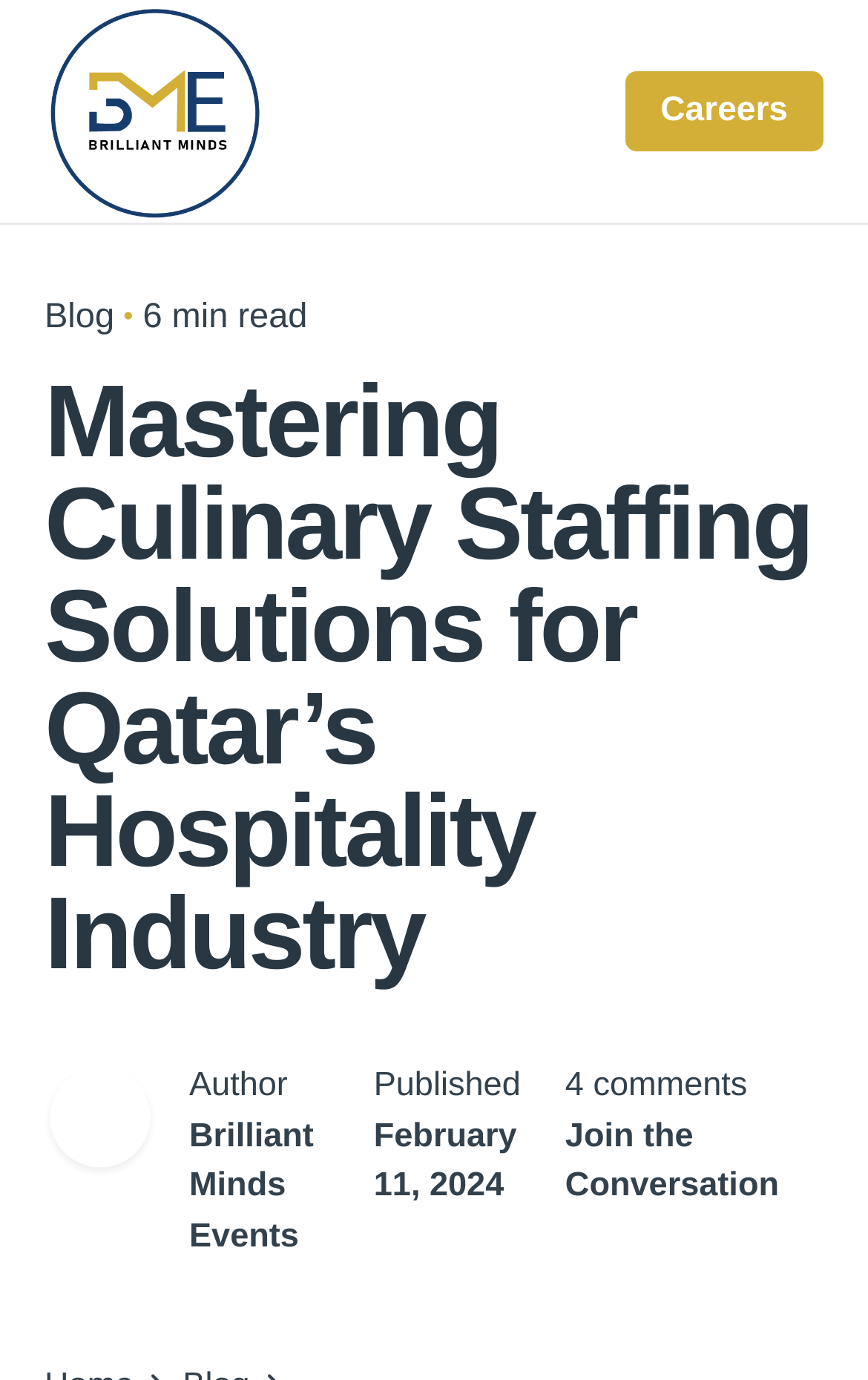Identify the bounding box of the UI element that matches this description: "Blog".

[0.051, 0.216, 0.132, 0.244]